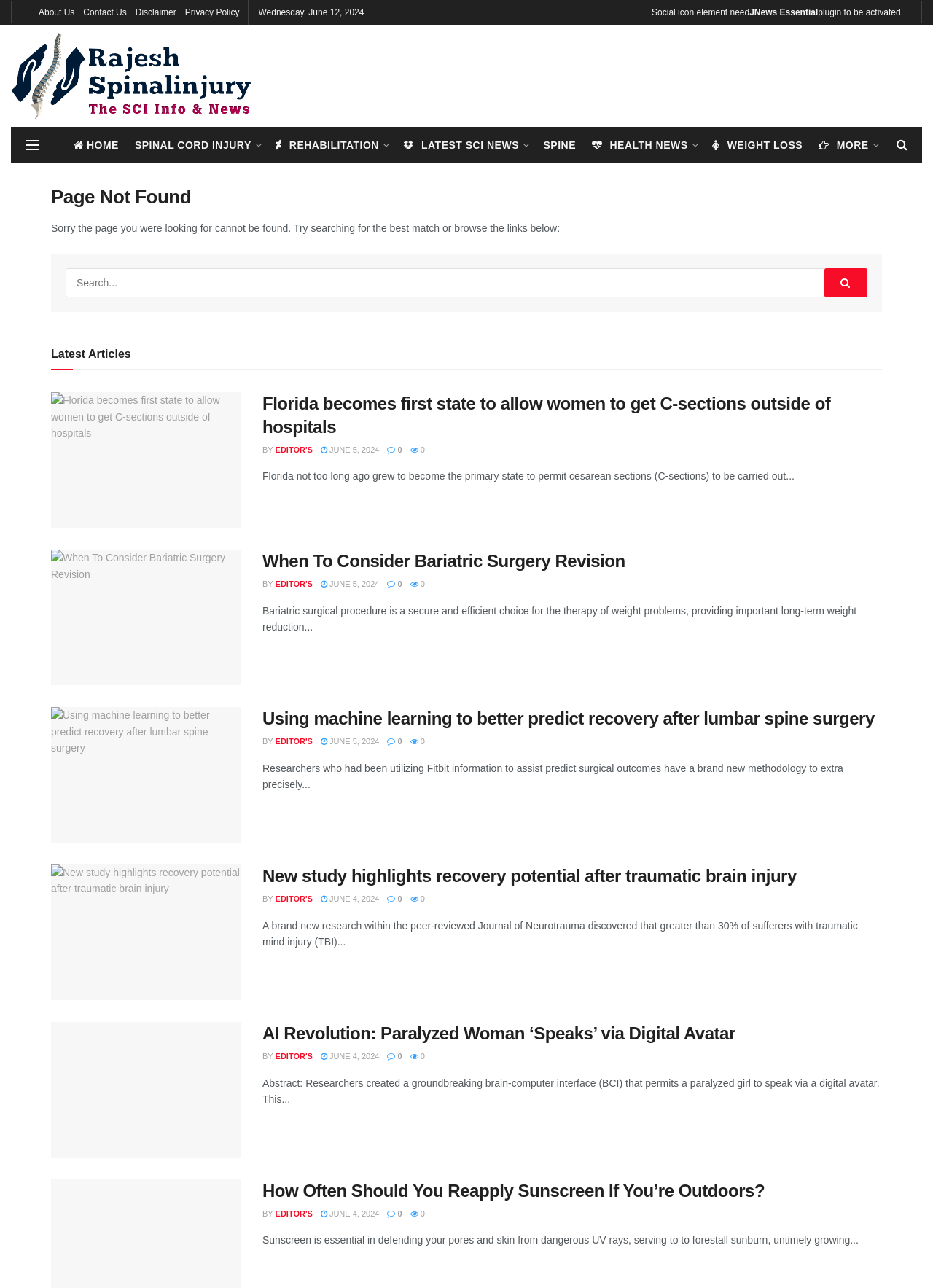Find the bounding box coordinates of the clickable area required to complete the following action: "Click the 'HOME' button".

[0.079, 0.105, 0.127, 0.121]